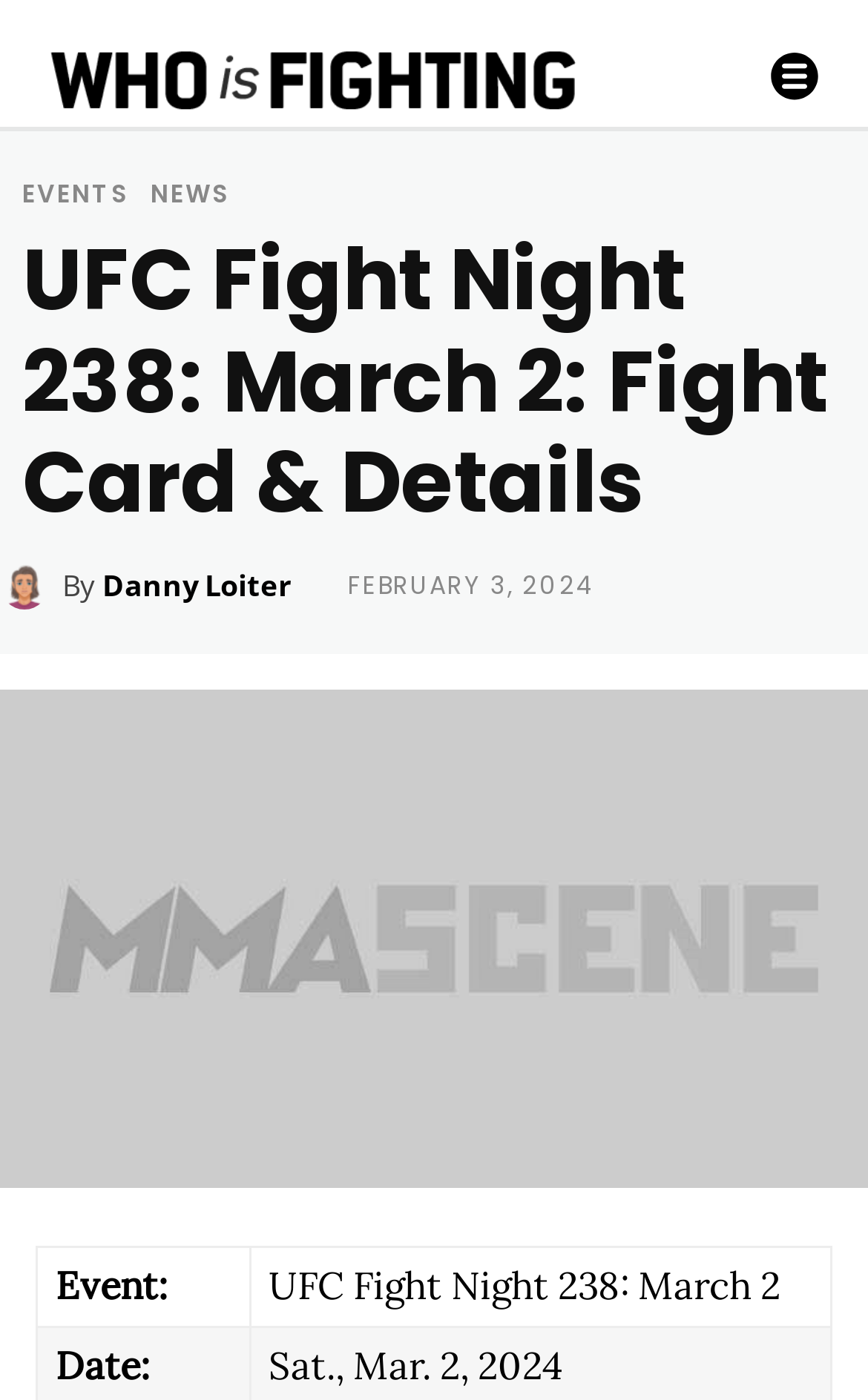Analyze and describe the webpage in a detailed narrative.

The webpage is about UFC Fight Night 238, which is taking place on March 2. At the top left corner, there is a logo of the UFC, accompanied by a small image. On the top right corner, there is a separate image. Below the logo, there are three links: "EVENTS", "NEWS", and the title of the event "UFC Fight Night 238: March 2: Fight Card & Details", which is also a heading.

On the left side of the page, there is a section dedicated to a fighter, Danny Loiter, with his name mentioned twice, once with an image and once without. Below his name, there is a text "By" and a timestamp "FEBRUARY 3, 2024".

The main content of the page is a large poster of the UFC Fight Night 238 March 2 fight card, which takes up most of the page. At the bottom of the page, there is a table with two columns, one labeled "Event:" and the other displaying the event title "UFC Fight Night 238: March 2".